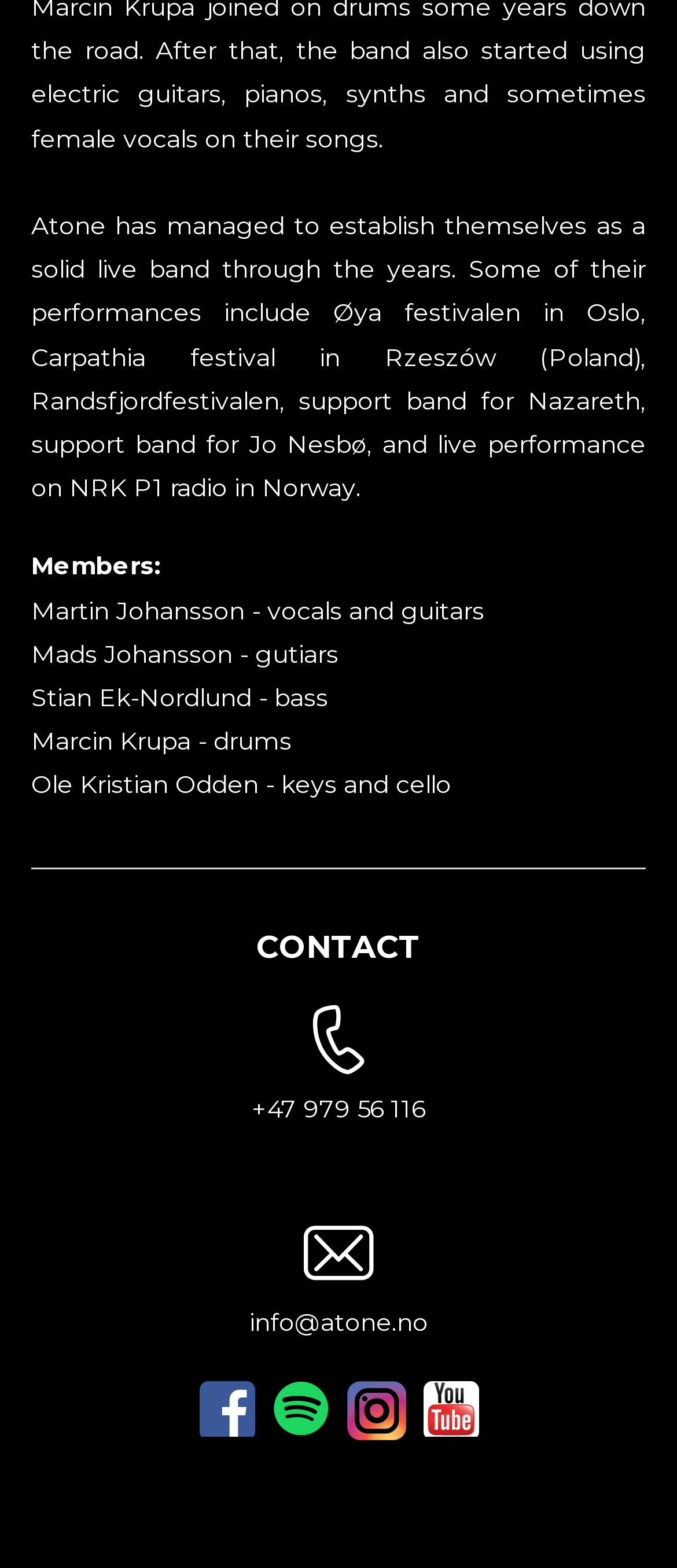Answer the question below using just one word or a short phrase: 
What festival has the band performed at in Oslo?

Øya festivalen